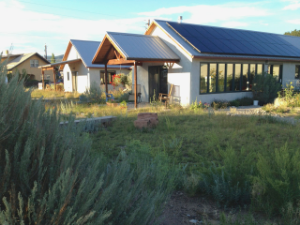What surrounds the house?
Look at the screenshot and provide an in-depth answer.

According to the caption, the landscape surrounding the house is 'alive with lush greenery and wild grasses', indicating that the house is surrounded by a natural and vibrant environment.